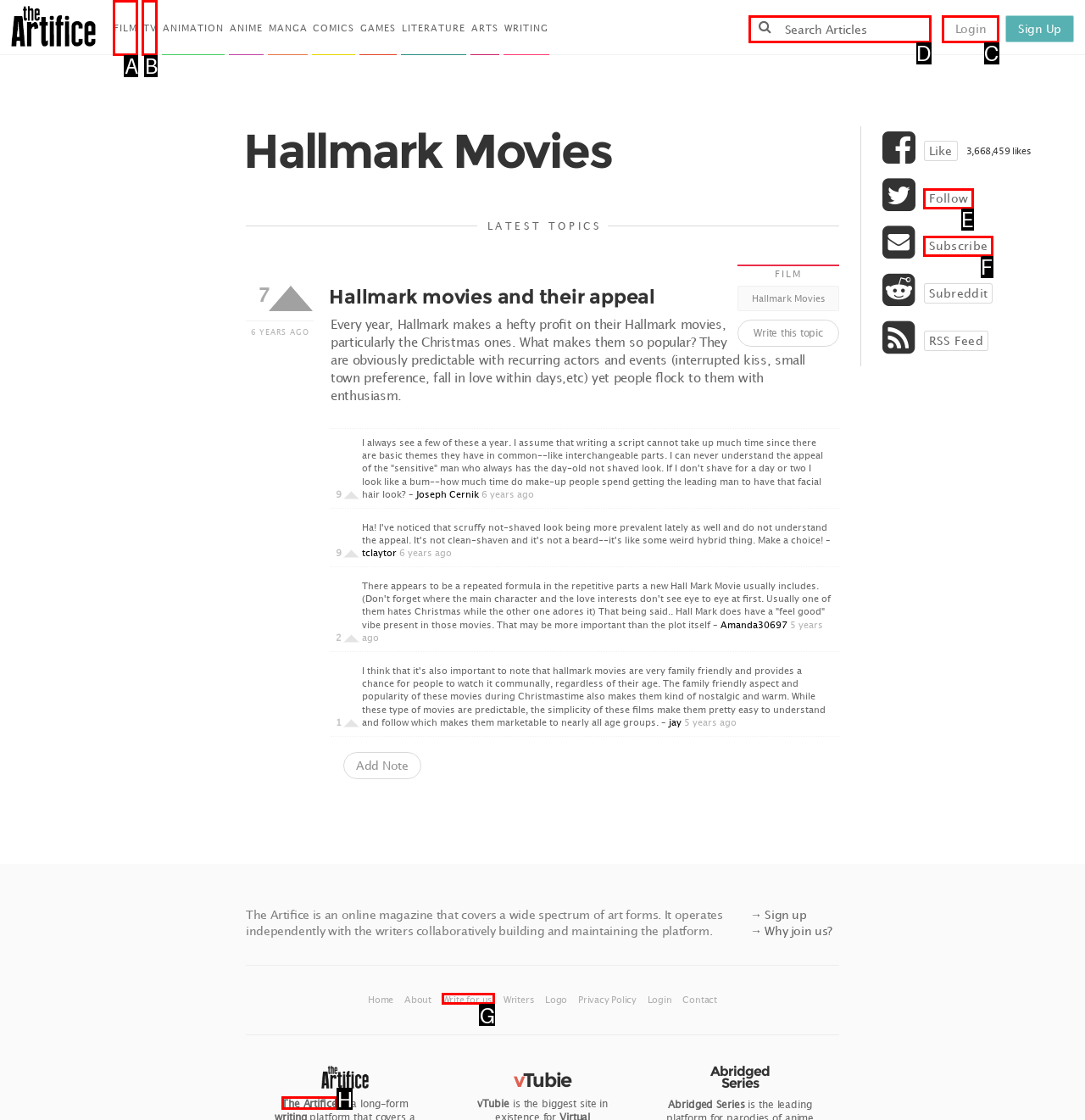Find the HTML element to click in order to complete this task: Search for Hallmark movies
Answer with the letter of the correct option.

D